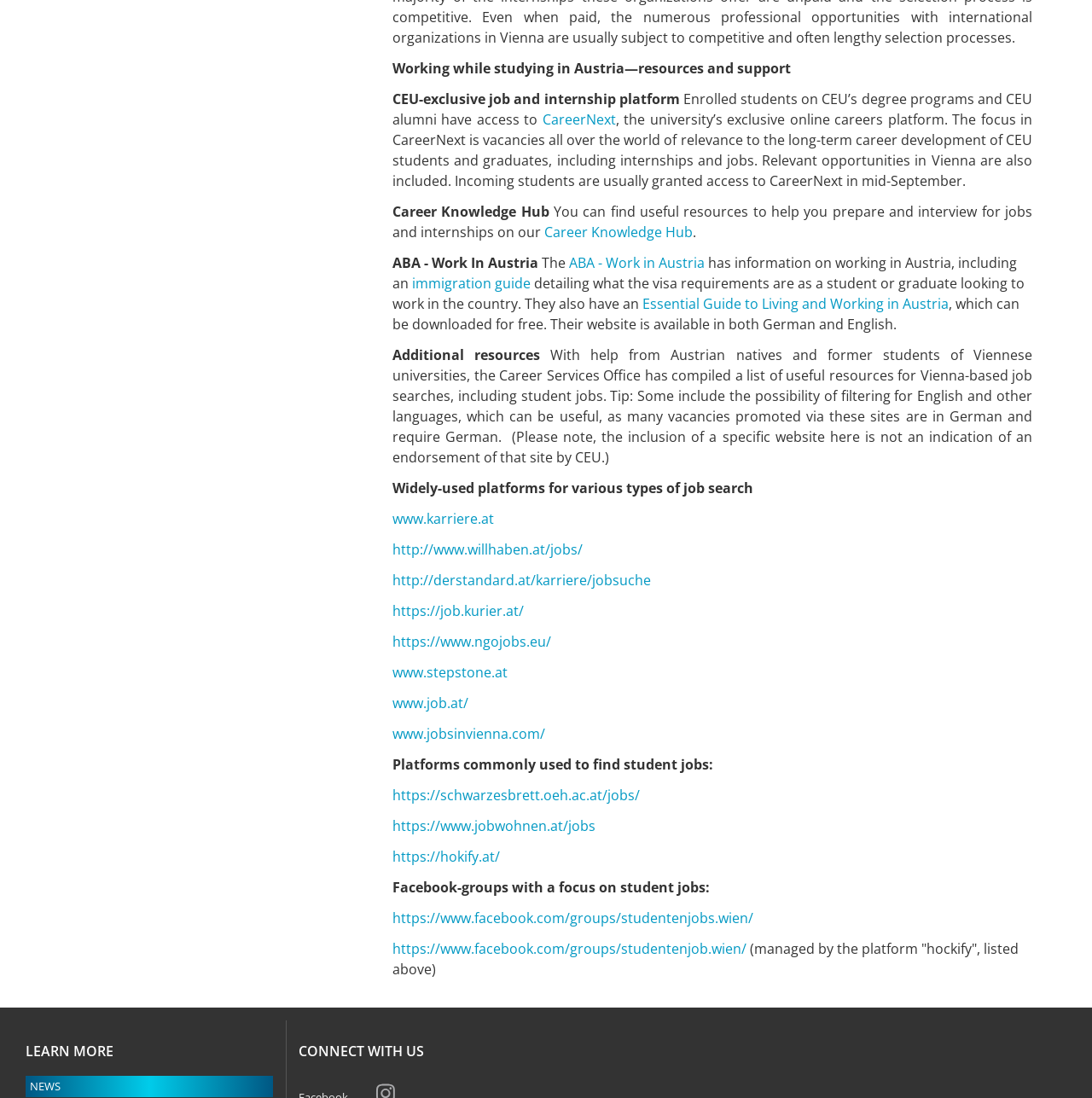Please determine the bounding box coordinates of the section I need to click to accomplish this instruction: "Visit Career Knowledge Hub".

[0.498, 0.203, 0.634, 0.22]